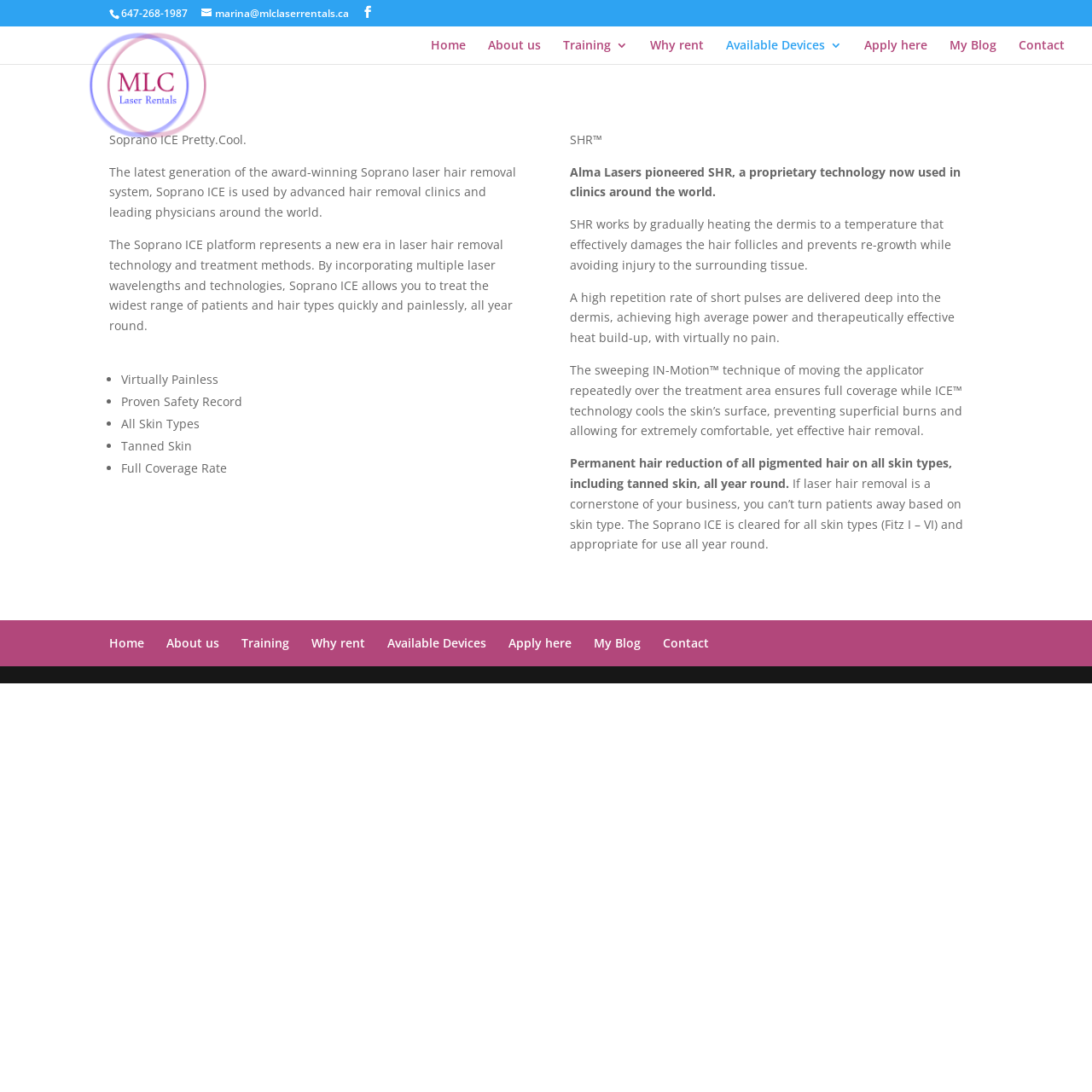Find the bounding box coordinates of the element to click in order to complete the given instruction: "Contact us."

[0.933, 0.036, 0.975, 0.059]